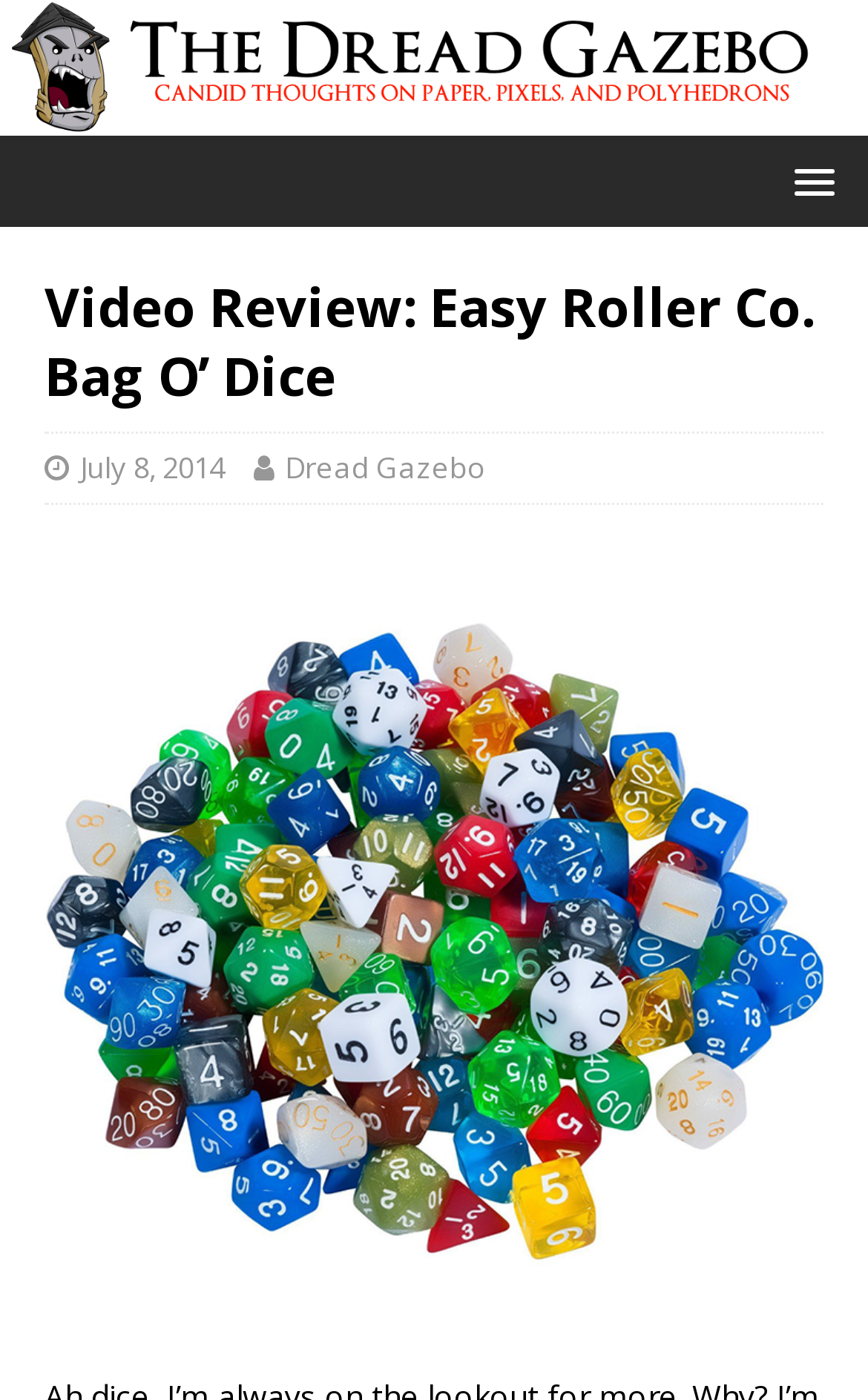How many links are present in the top section of the webpage?
By examining the image, provide a one-word or phrase answer.

3